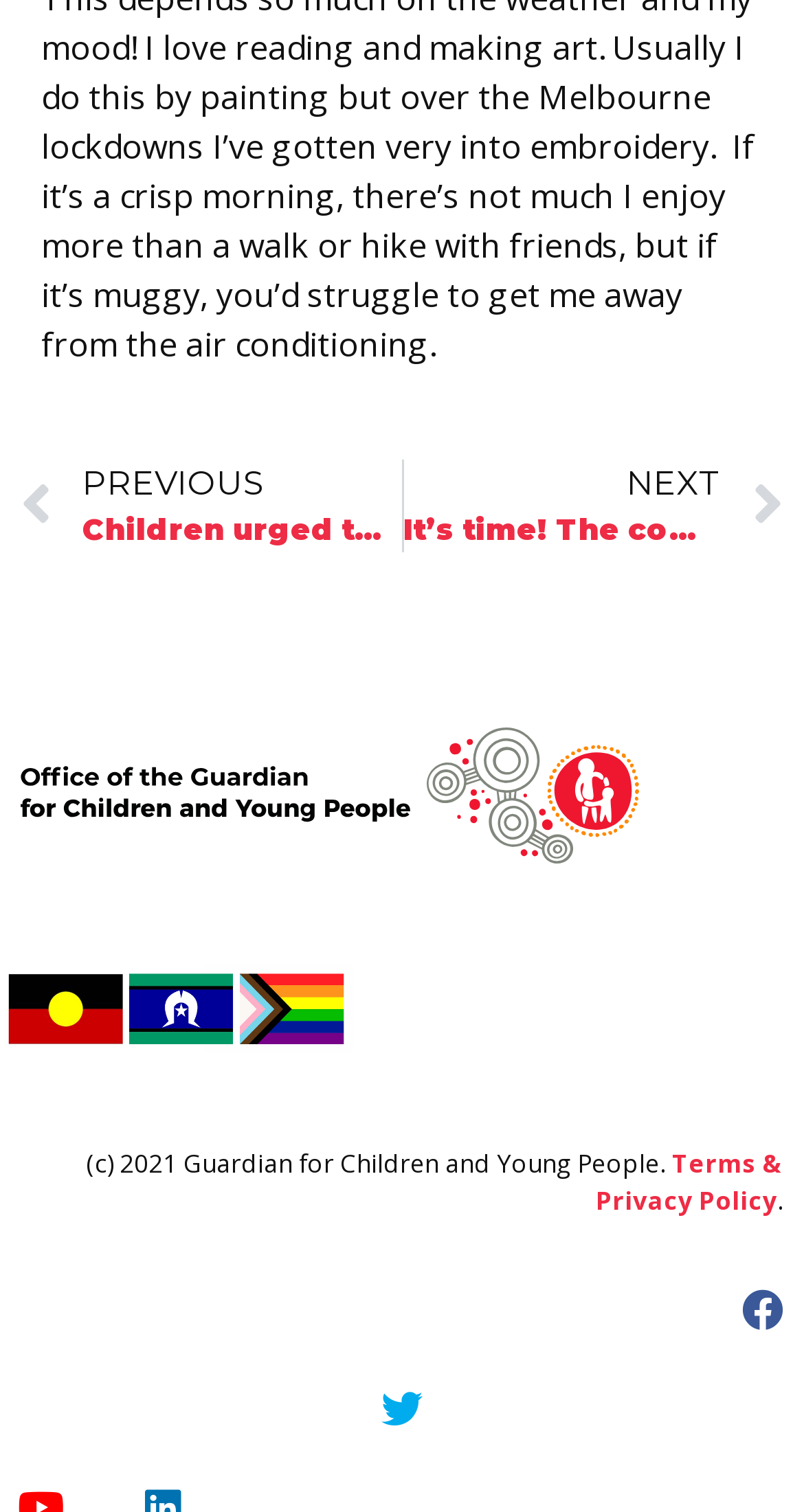Determine the bounding box of the UI component based on this description: "Terms & Privacy Policy". The bounding box coordinates should be four float values between 0 and 1, i.e., [left, top, right, bottom].

[0.741, 0.757, 0.974, 0.805]